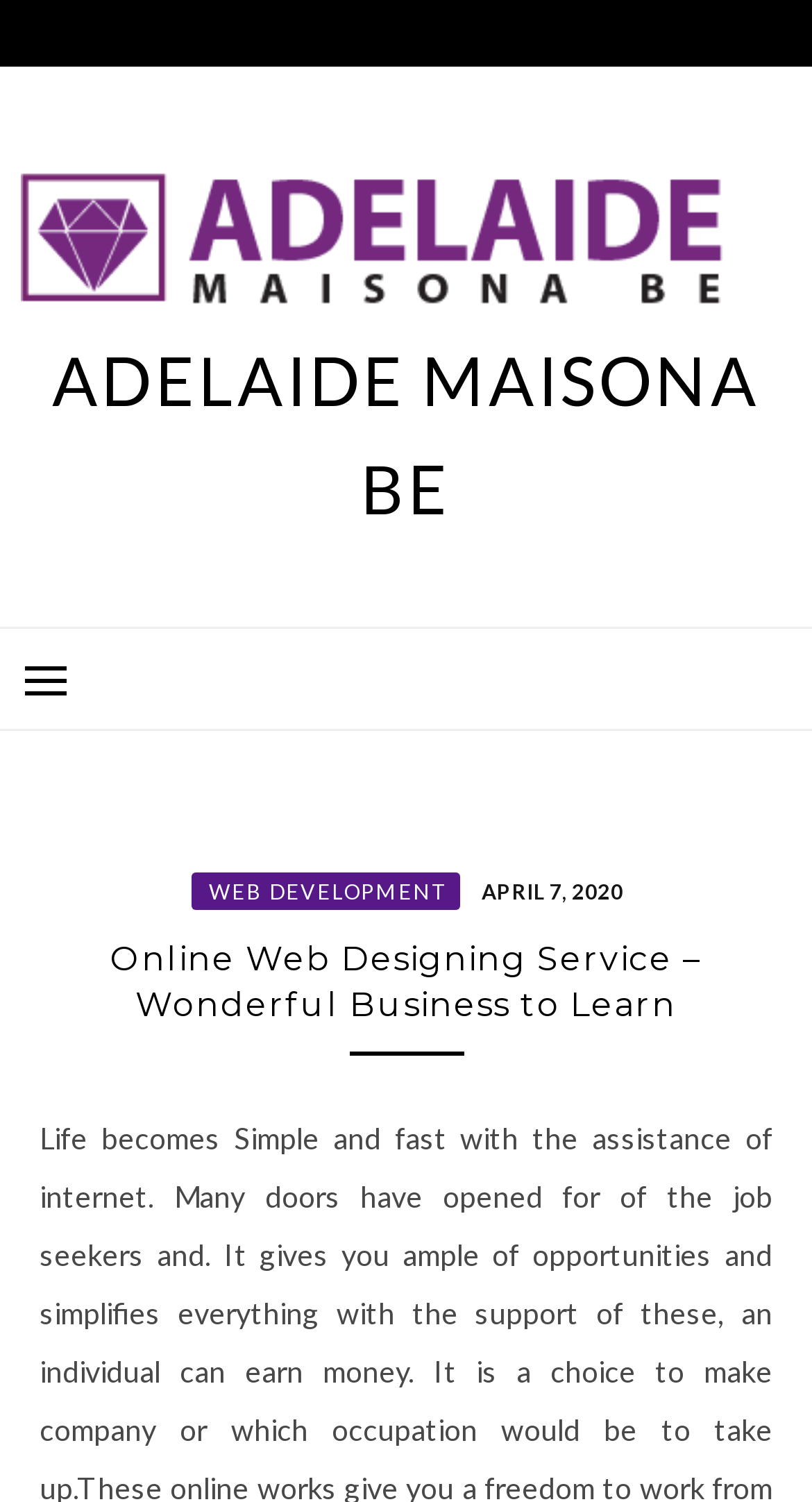Determine the bounding box for the described UI element: "April 7, 2020April 7, 2020".

[0.58, 0.58, 0.768, 0.604]